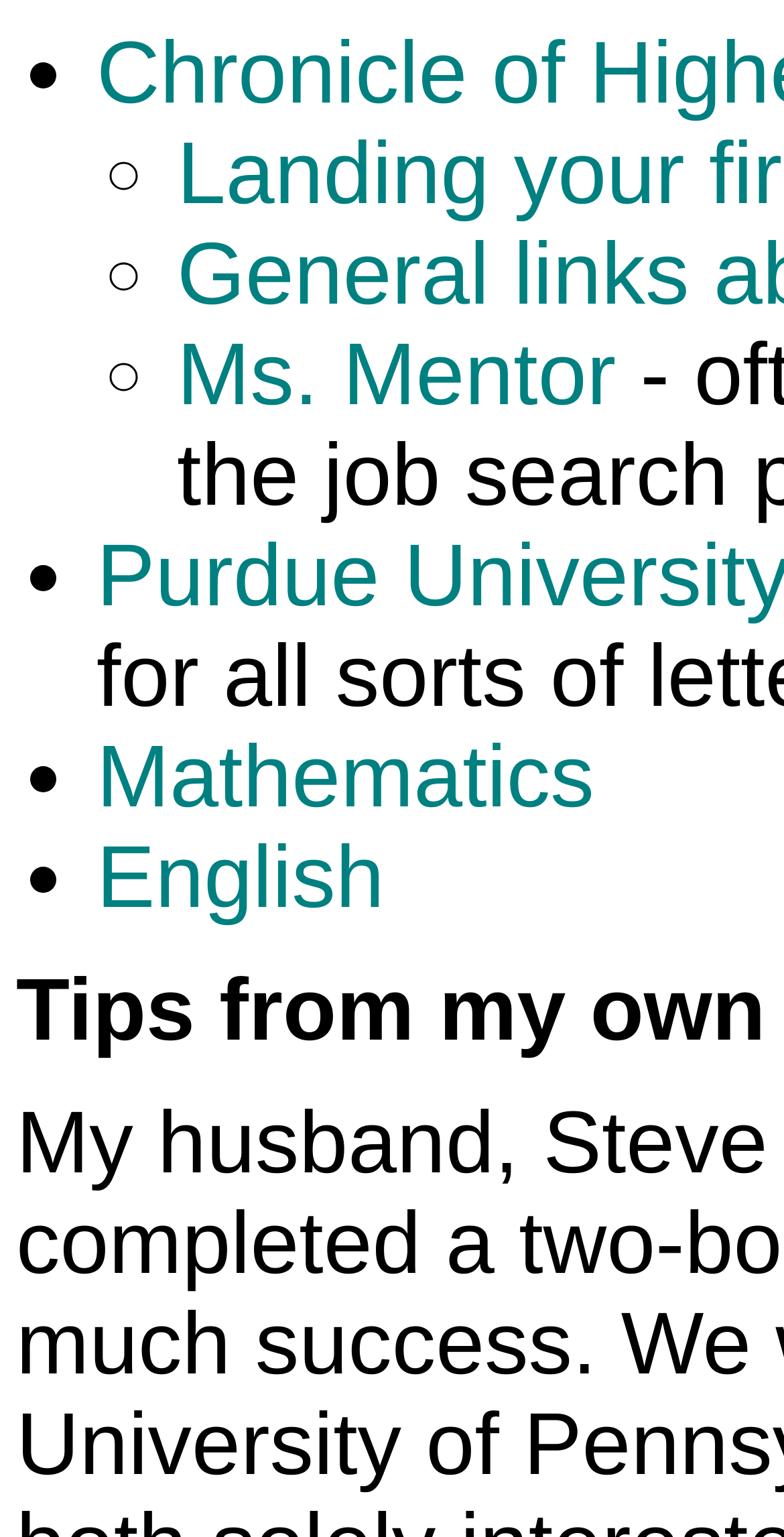What is the second subject?
Kindly give a detailed and elaborate answer to the question.

The second subject 'Mathematics' is a link located below the second '•' list marker with bounding box coordinates [0.123, 0.473, 0.758, 0.538].